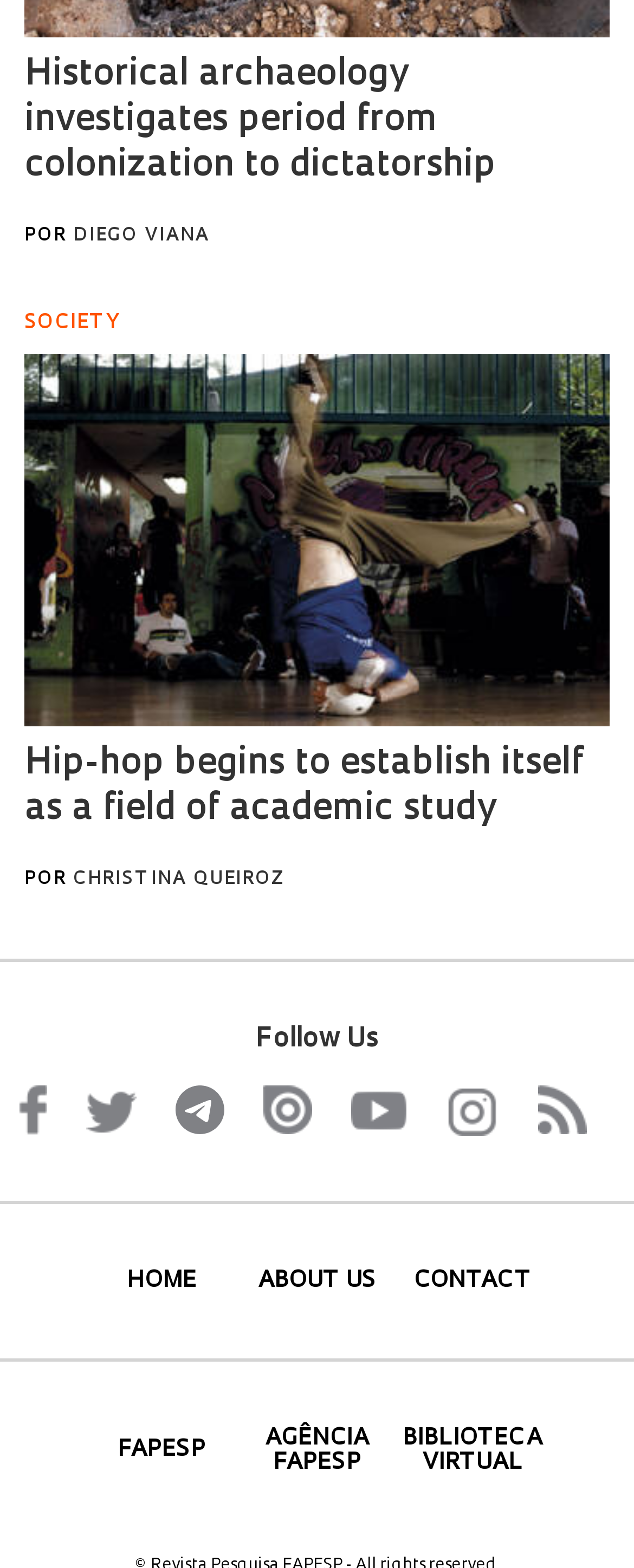What is the second link in the bottom navigation bar? Examine the screenshot and reply using just one word or a brief phrase.

AGÊNCIA FAPESP